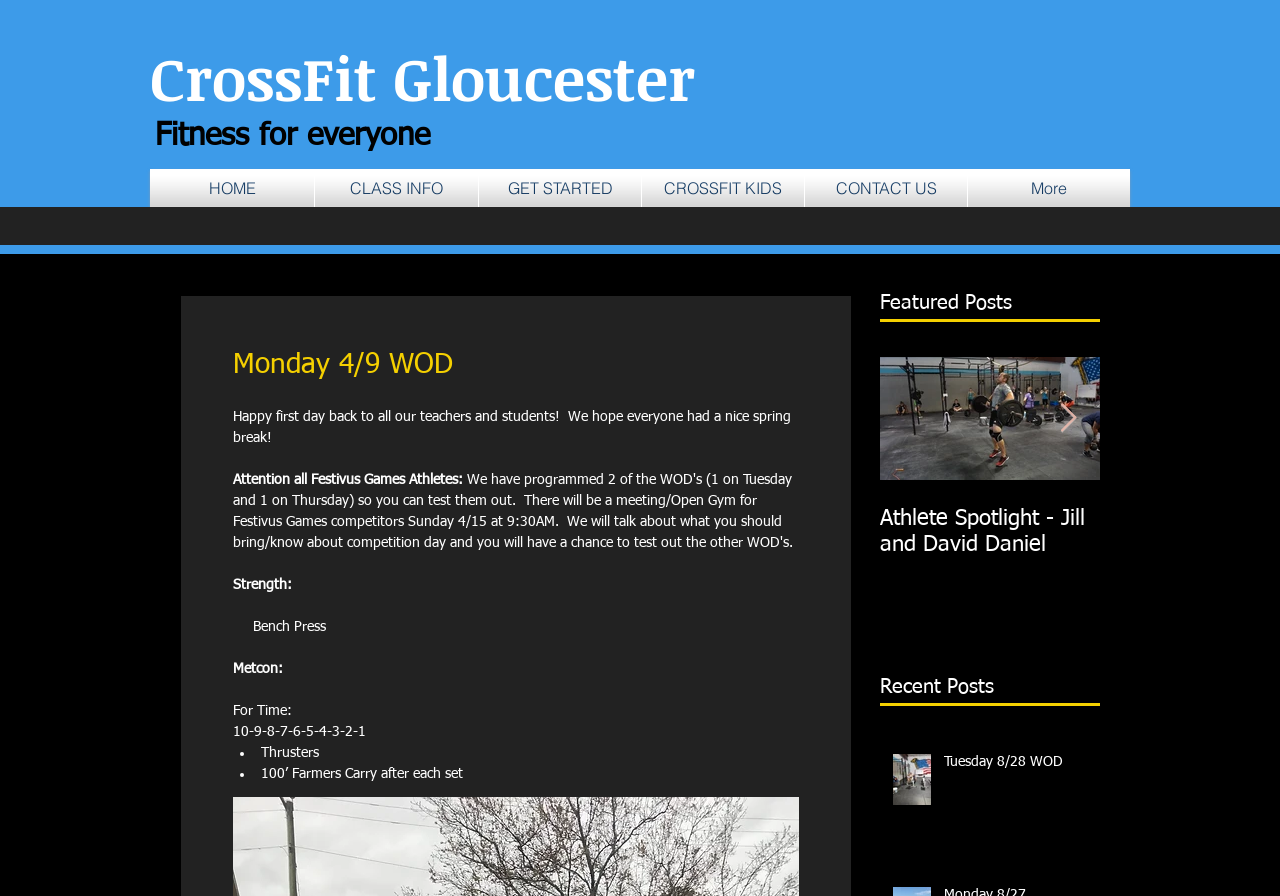Please specify the bounding box coordinates for the clickable region that will help you carry out the instruction: "Click the Next Item button".

[0.827, 0.45, 0.841, 0.484]